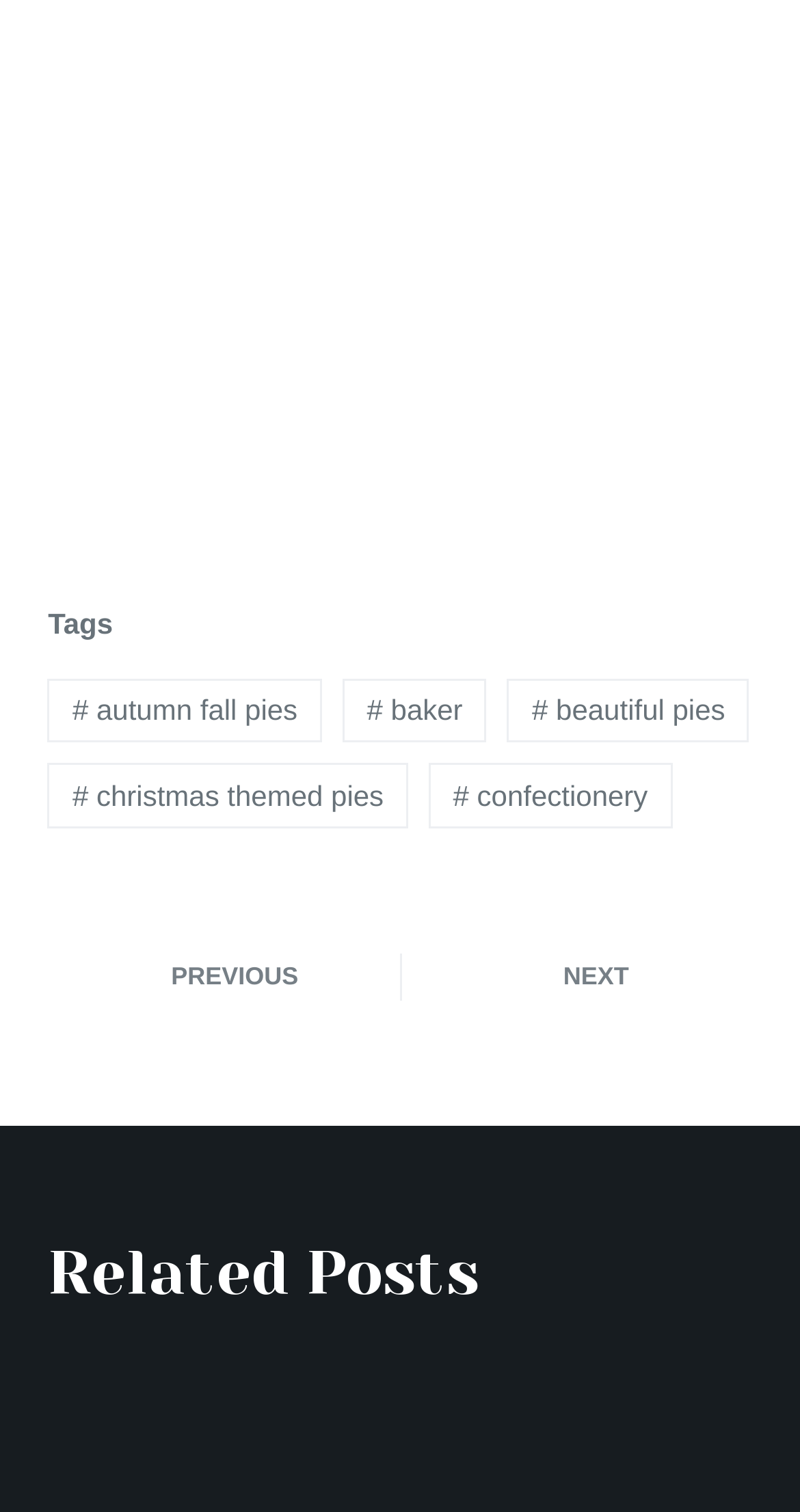What is the title of the section at the bottom of the webpage?
Using the information from the image, give a concise answer in one word or a short phrase.

Related Posts